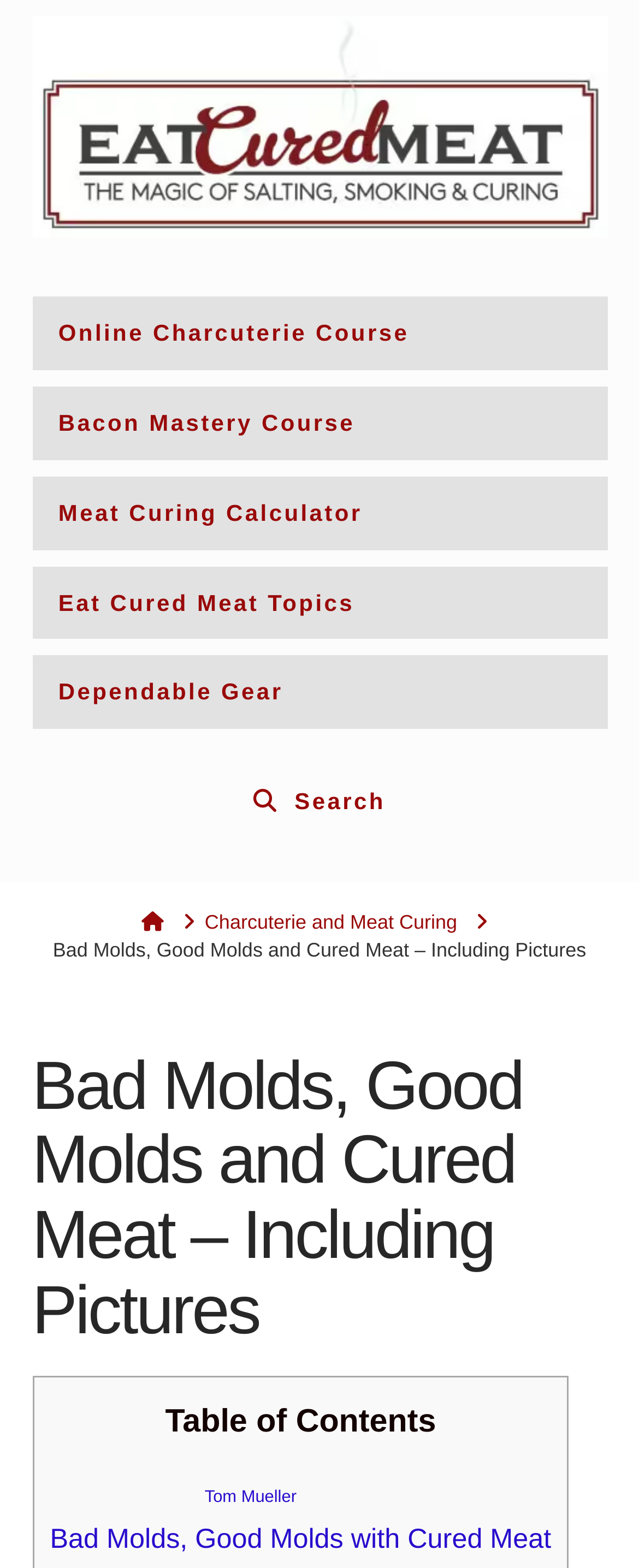With reference to the image, please provide a detailed answer to the following question: What is the purpose of the 'show' link?

The 'show' link is located next to the 'Table of Contents' text, suggesting that it is used to show or expand the table of contents.